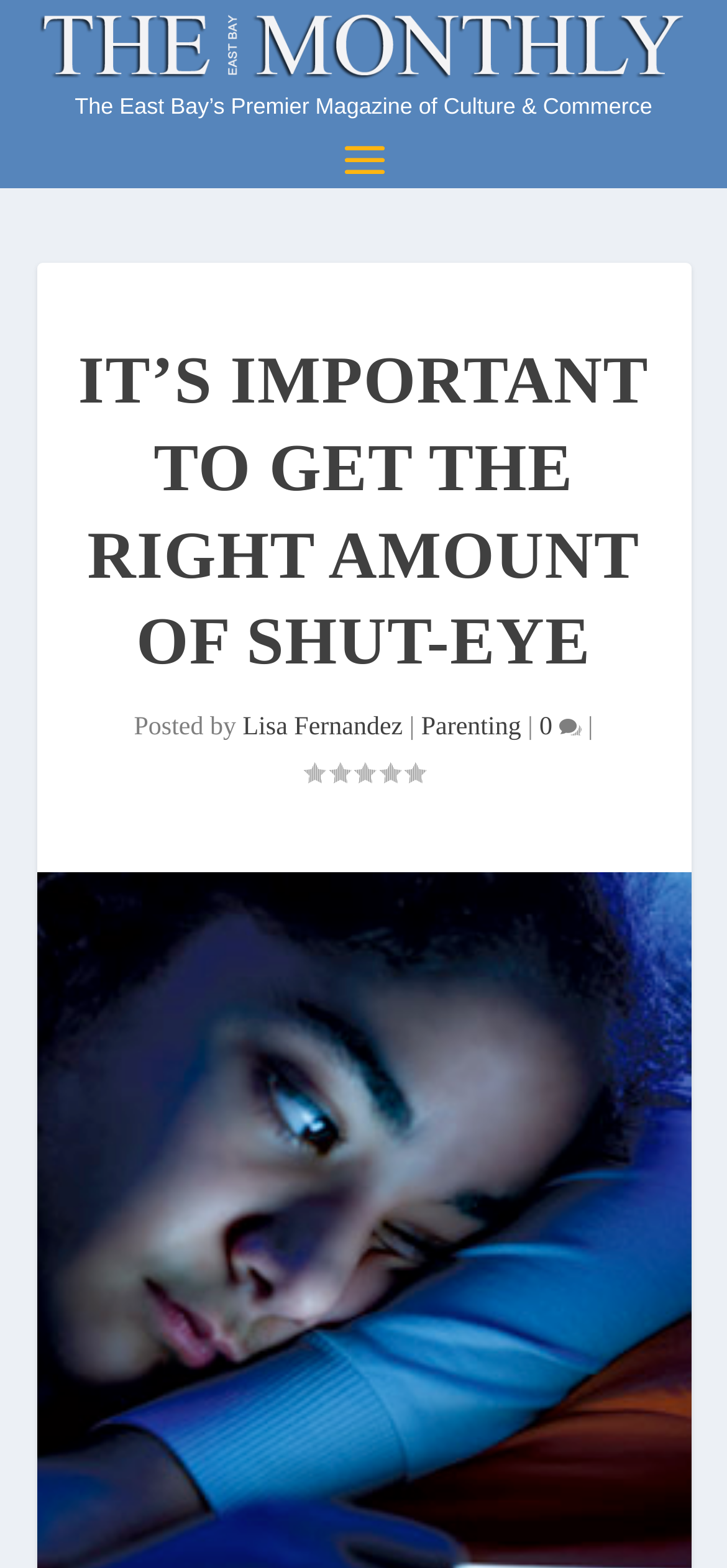Explain the webpage in detail, including its primary components.

This webpage appears to be an article page from a magazine, with a focus on the importance of getting a good night's sleep. At the top of the page, there is a large heading that reads "IT'S IMPORTANT TO GET THE RIGHT AMOUNT OF SHUT-EYE". Below this heading, there is a brief description of the article's author, Lisa Fernandez, and the category it falls under, "Parenting". 

To the left of the heading, there is a small image, and above the image, there is a link with no text. The magazine's title, "The East Bay's Premier Magazine of Culture & Commerce", is displayed prominently near the top of the page. 

The article's content is not explicitly described, but there are some interactive elements, such as a comment count and a rating system, which suggests that users can engage with the article in some way. The comment count is displayed to the right of the author information, and the rating system is located below the author information.